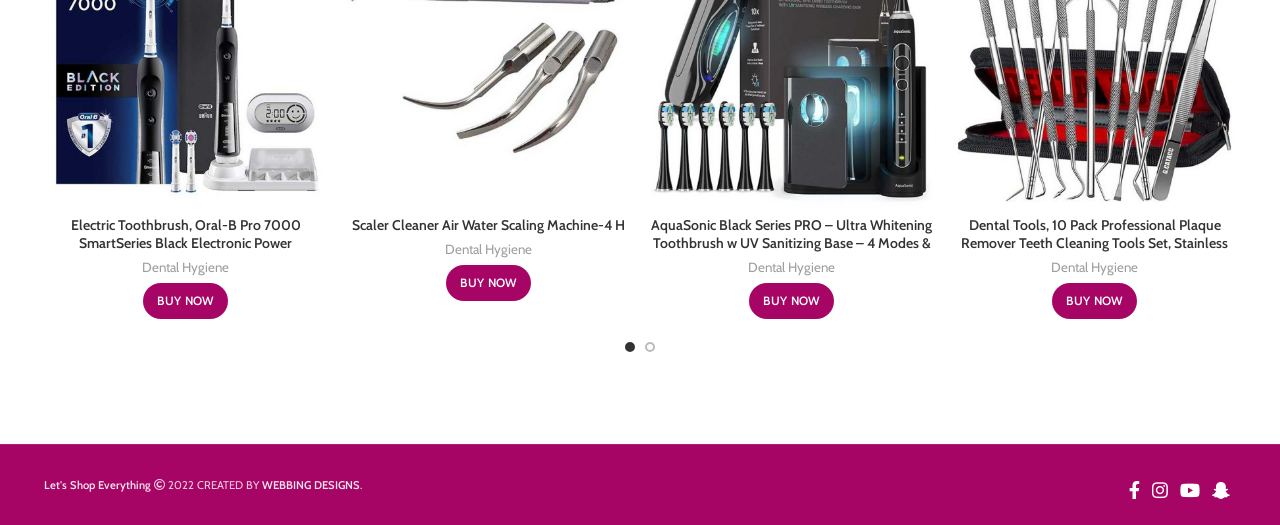How many social media links are present at the bottom of the webpage?
Can you offer a detailed and complete answer to this question?

There are four social media links present at the bottom of the webpage, which are Facebook, Instagram, YouTube, and Snapchat.